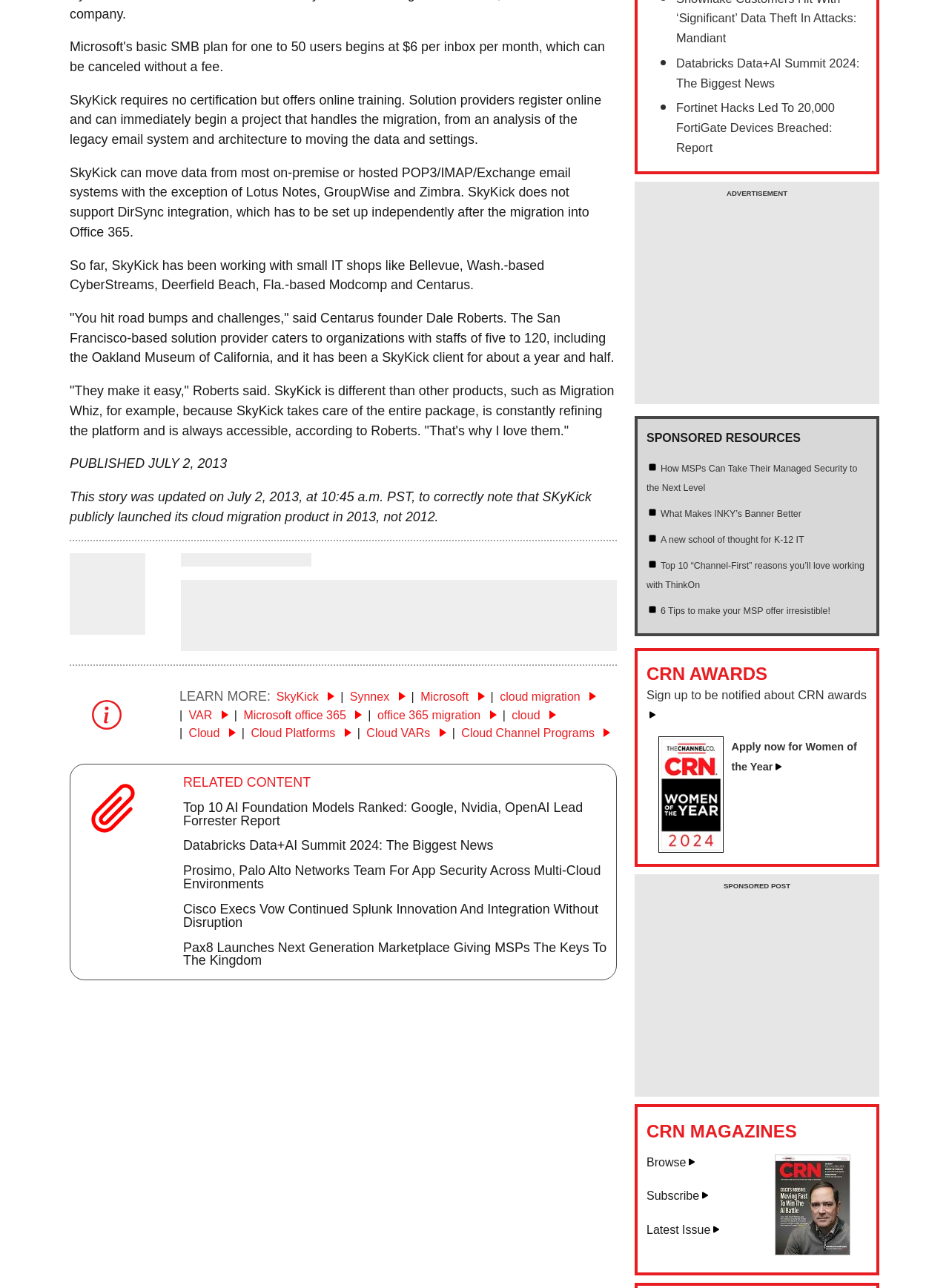Please provide a comprehensive answer to the question based on the screenshot: What is the name of the museum mentioned in the text?

The text mentions that Centarus has been a SkyKick client for about a year and half, and it caters to organizations with staffs of five to 120, including the Oakland Museum of California.